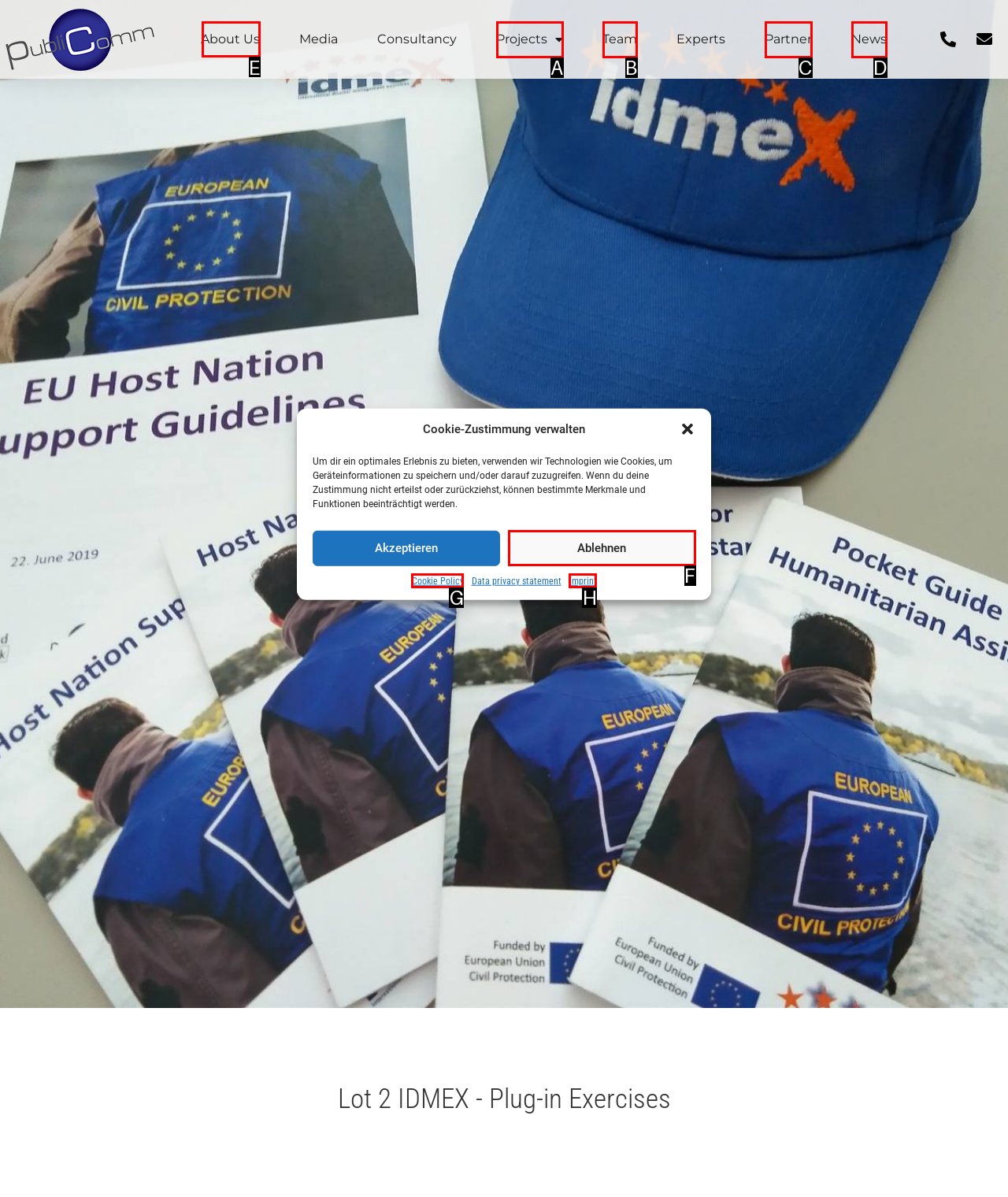Which option should you click on to fulfill this task: Click the About Us link? Answer with the letter of the correct choice.

E